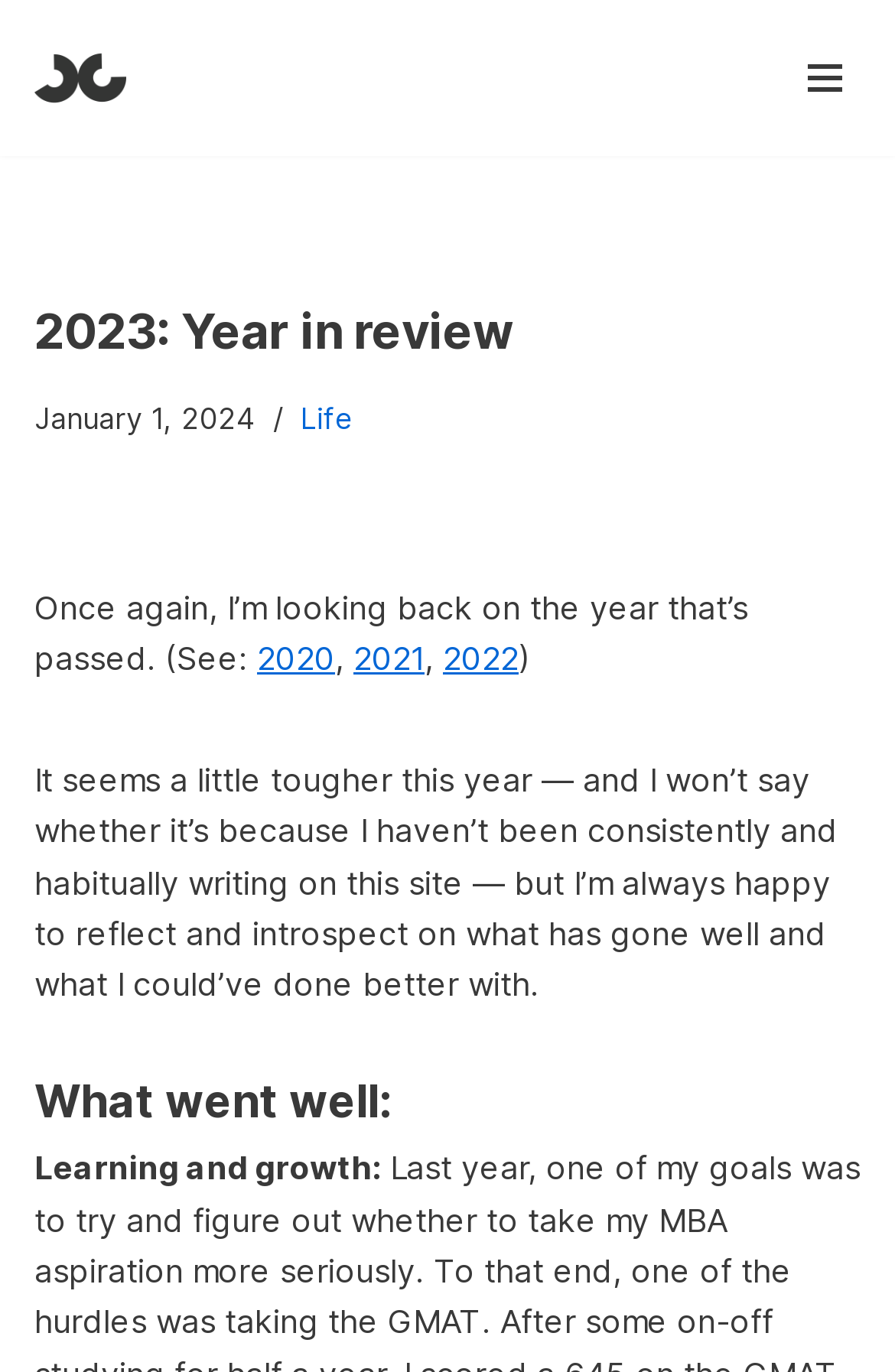Examine the image and give a thorough answer to the following question:
What are the author's previous reflection posts?

The author's previous reflection posts can be found in the links '2020', '2021', and '2022', which are mentioned in the text.